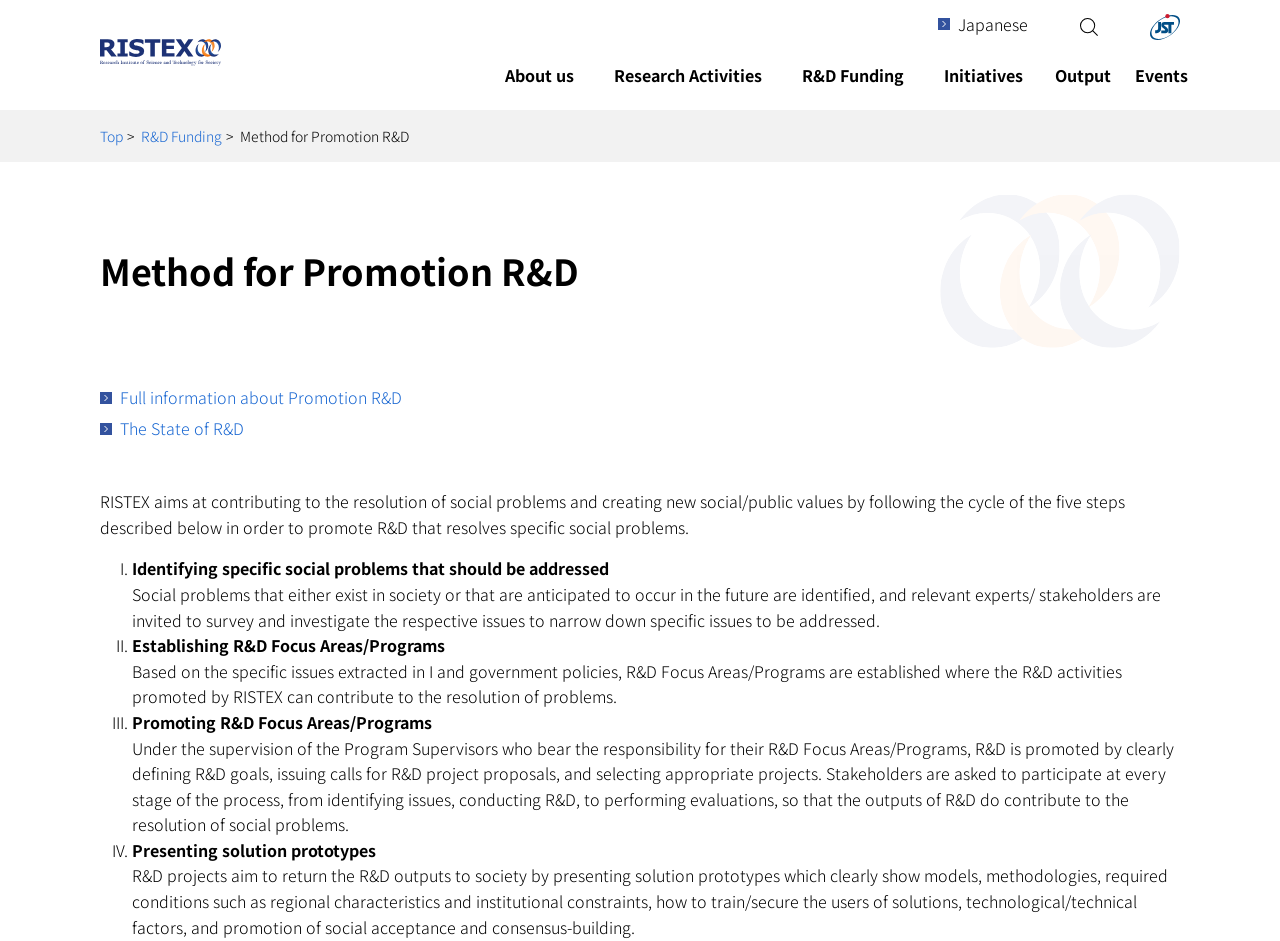What is the name of the research institute?
Please provide a single word or phrase based on the screenshot.

RISTEX